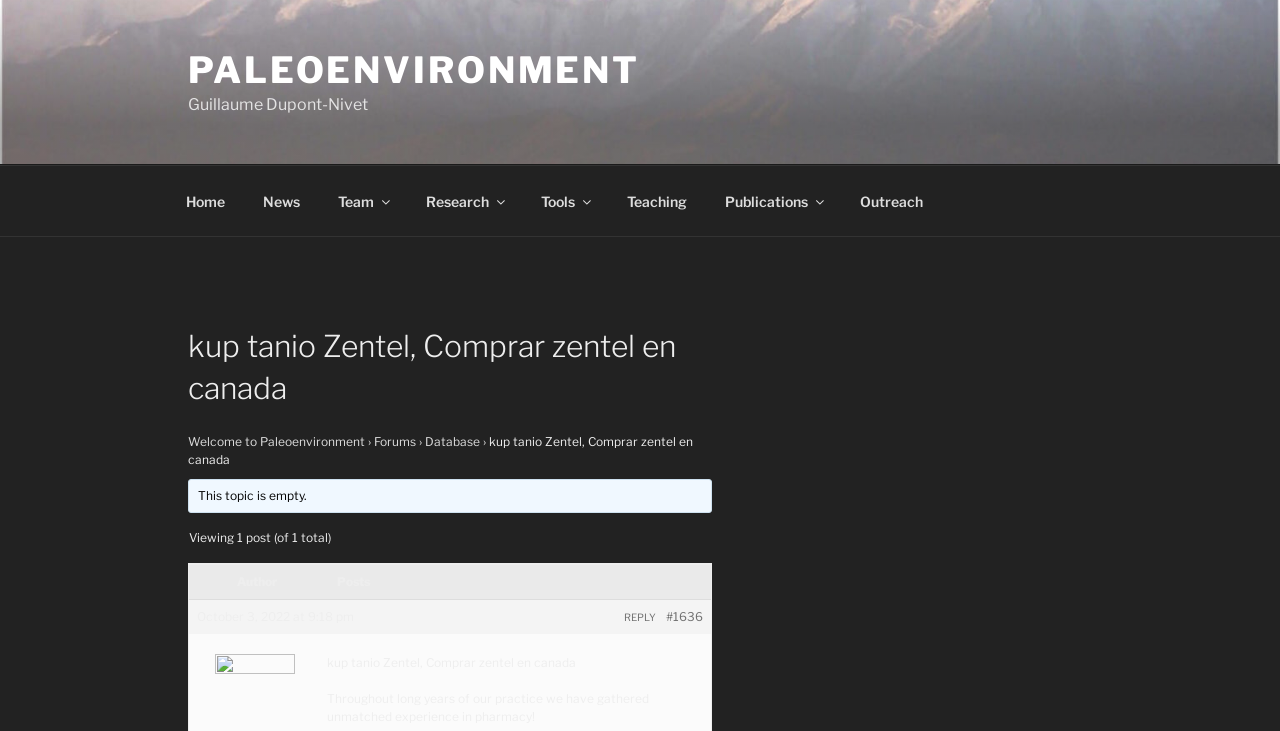Identify the bounding box for the given UI element using the description provided. Coordinates should be in the format (top-left x, top-left y, bottom-right x, bottom-right y) and must be between 0 and 1. Here is the description: Welcome to Paleoenvironment

[0.147, 0.593, 0.285, 0.614]